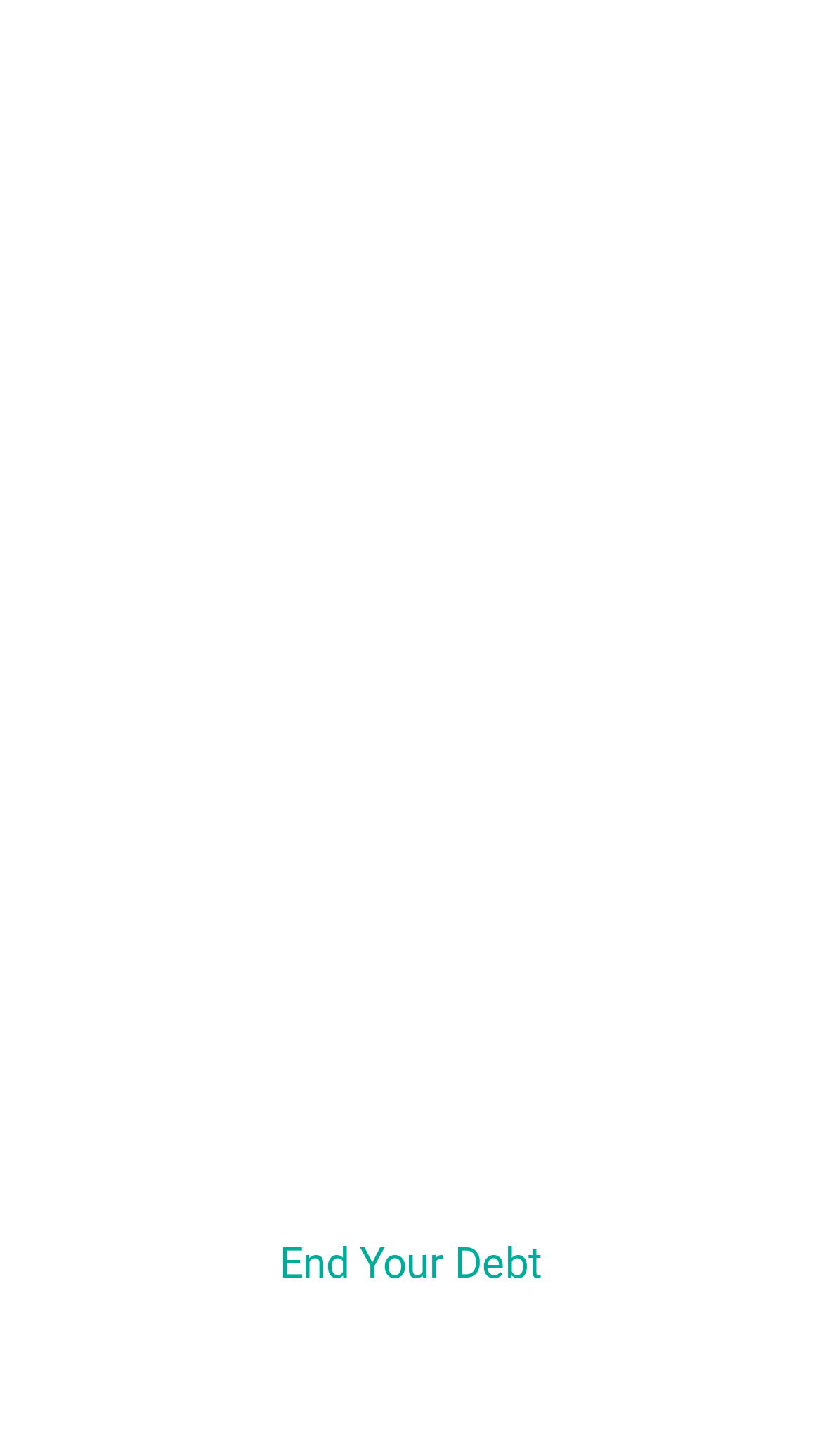How many links are above 'Blacklisted Consolidation Loan'?
From the screenshot, supply a one-word or short-phrase answer.

2